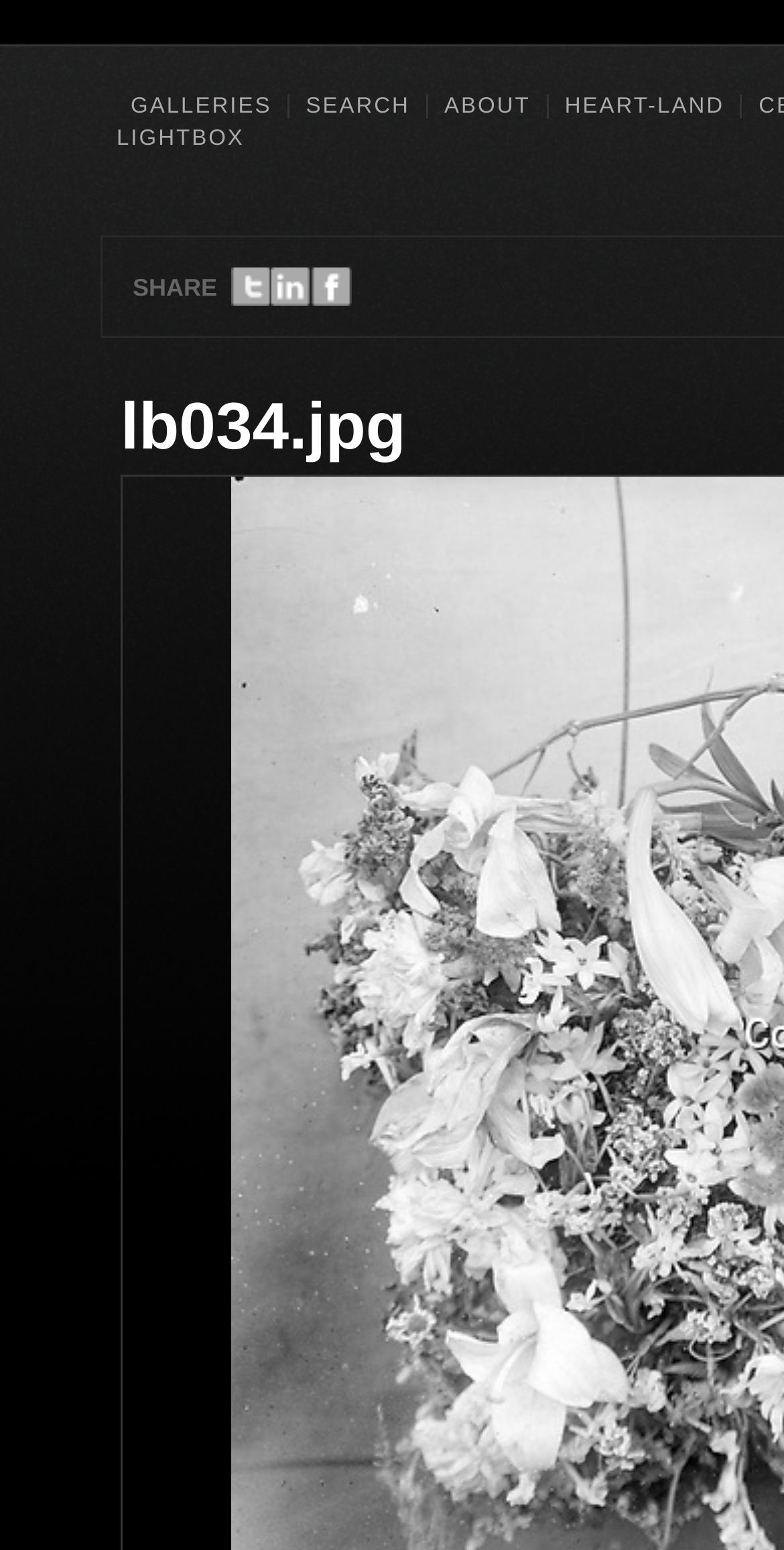What is the last link at the top of the page? Refer to the image and provide a one-word or short phrase answer.

HEART-LAND